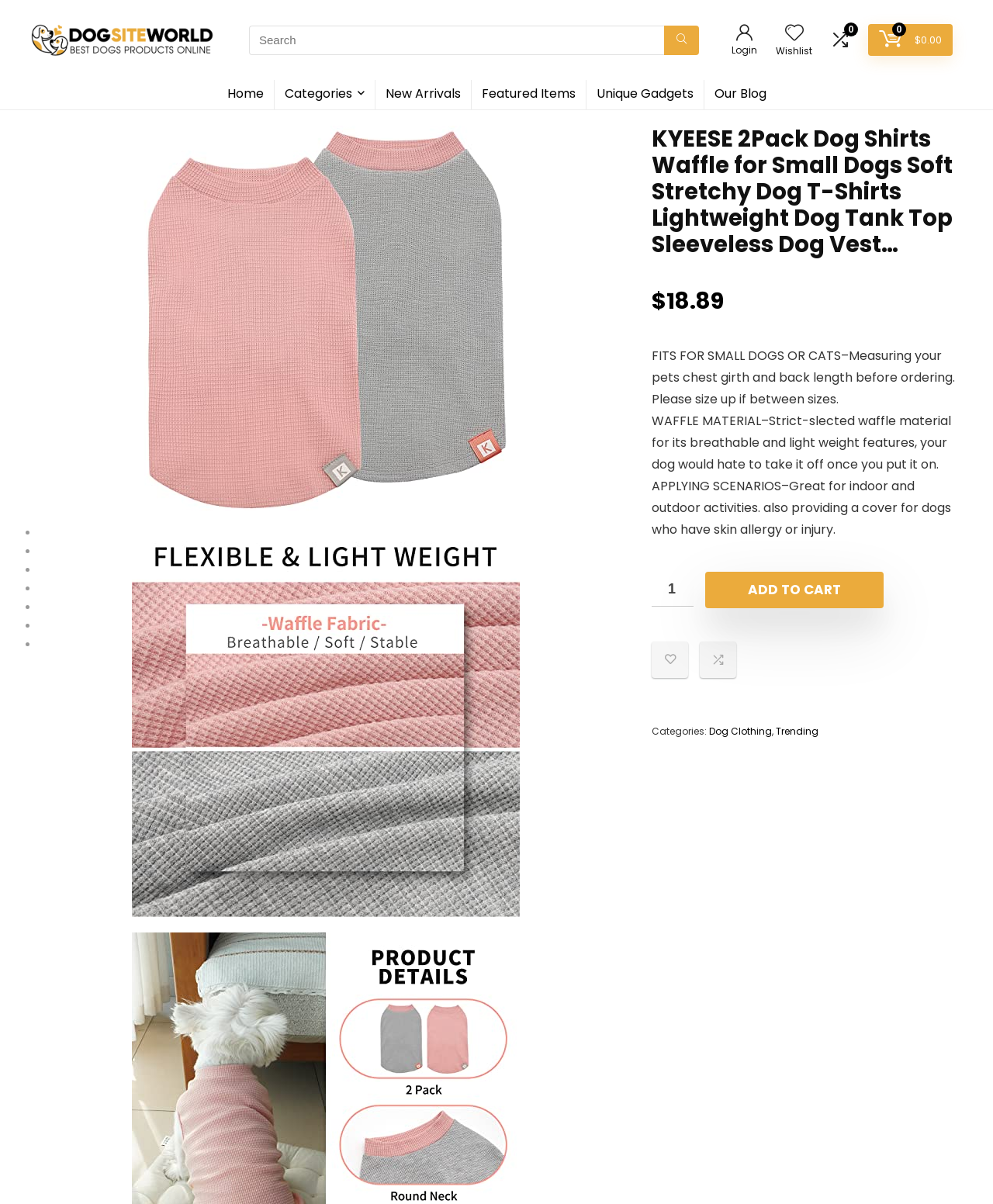What is the material of the dog shirt?
Look at the image and provide a detailed response to the question.

I found the material of the dog shirt by reading the product description. Specifically, I found the StaticText element with the text 'WAFFLE MATERIAL–Strict-slected waffle material for its breathable and light weight features, your dog would hate to take it off once you put it on.', which indicates that the material of the dog shirt is waffle material.